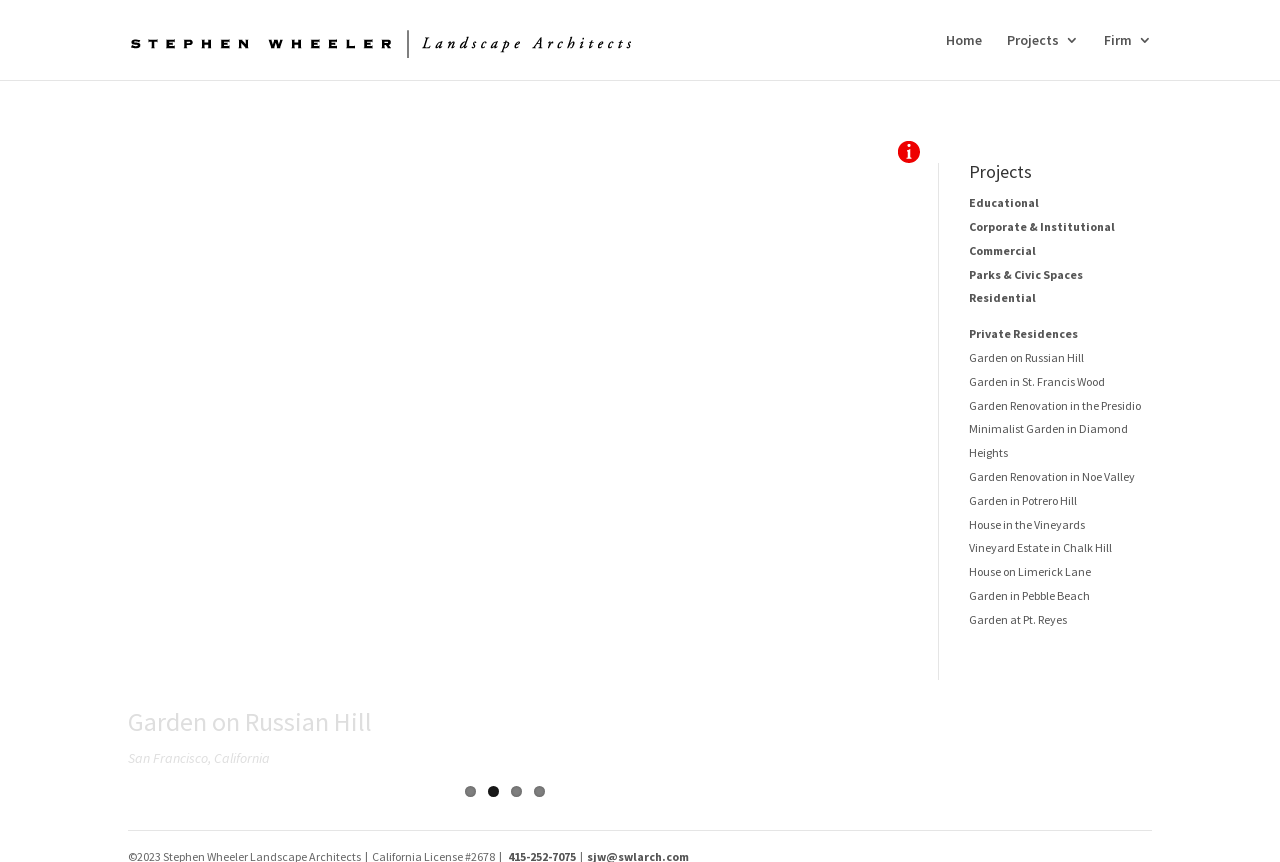Locate the bounding box coordinates of the element that should be clicked to execute the following instruction: "Click the 'Next' button".

[0.697, 0.518, 0.728, 0.565]